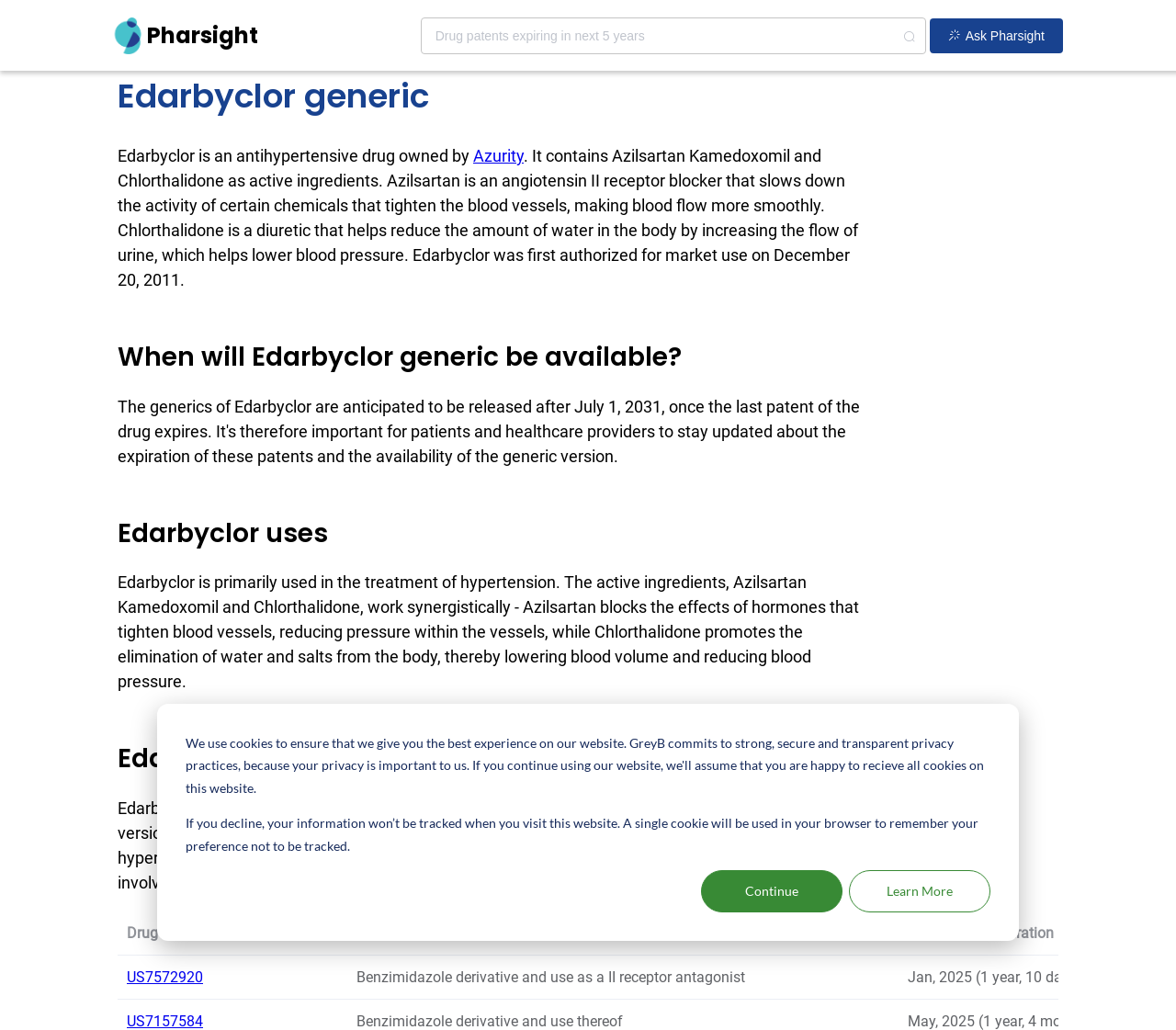Pinpoint the bounding box coordinates of the clickable area necessary to execute the following instruction: "Visit the Pharsight homepage". The coordinates should be given as four float numbers between 0 and 1, namely [left, top, right, bottom].

[0.094, 0.004, 0.22, 0.064]